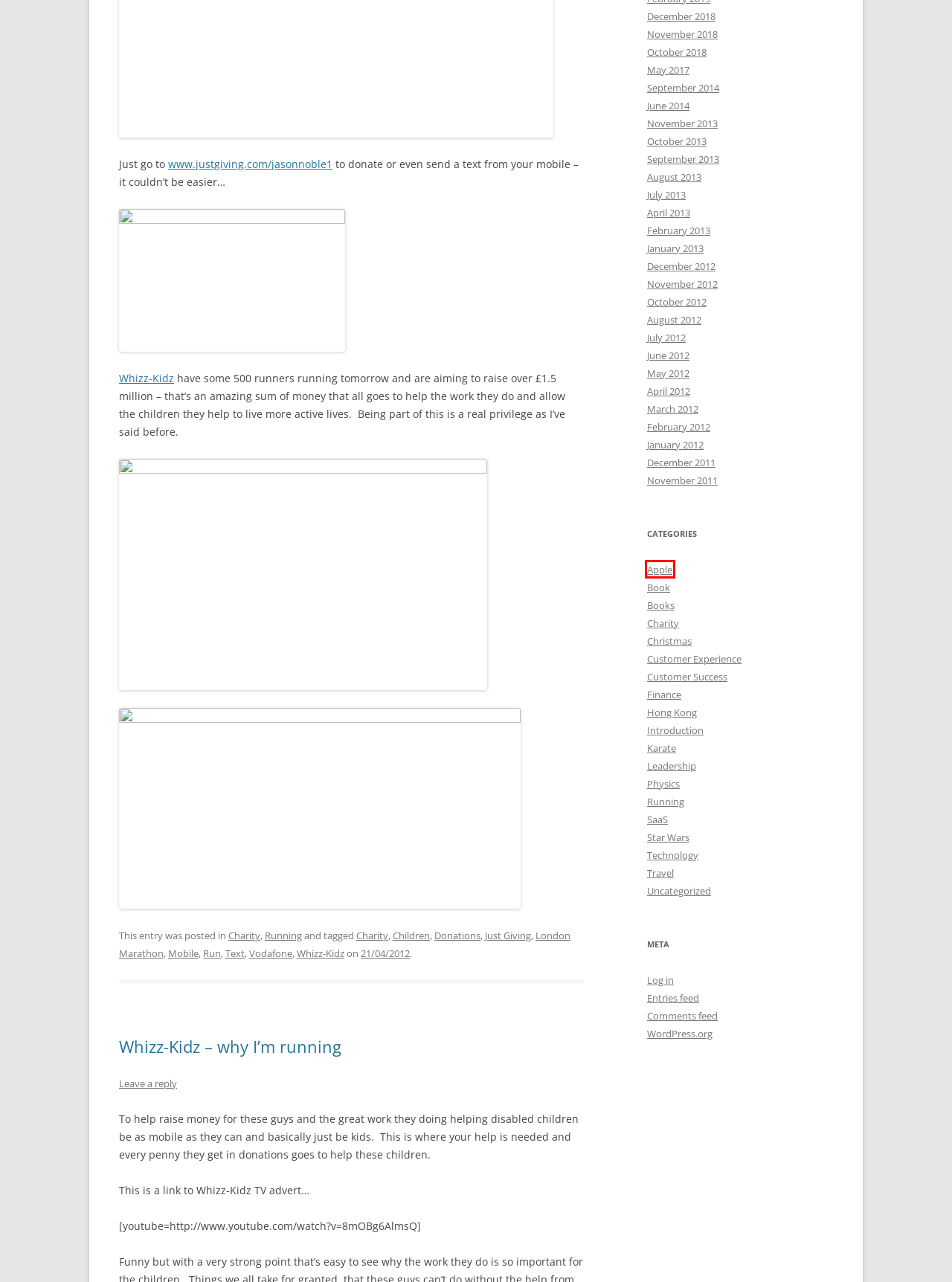You are presented with a screenshot of a webpage that includes a red bounding box around an element. Determine which webpage description best matches the page that results from clicking the element within the red bounding box. Here are the candidates:
A. April | 2012 | Adventures in customer success and technology
B. Just Giving | Adventures in customer success and technology
C. Introduction | Adventures in customer success and technology
D. Customer Experience | Adventures in customer success and technology
E. Donations | Adventures in customer success and technology
F. Finance | Adventures in customer success and technology
G. Travel | Adventures in customer success and technology
H. Apple | Adventures in customer success and technology

H